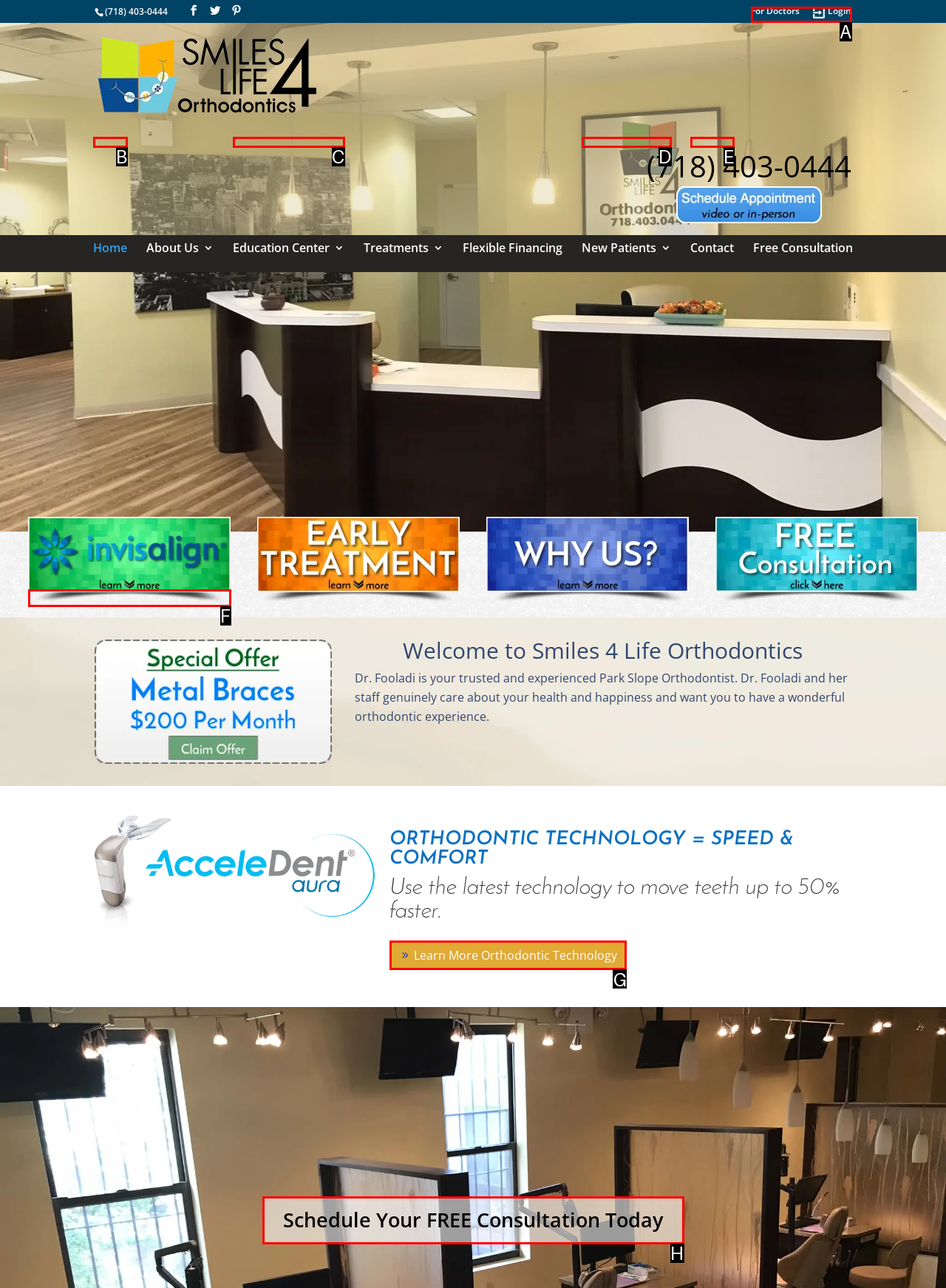To complete the task: Learn more about Invisalign, select the appropriate UI element to click. Respond with the letter of the correct option from the given choices.

F